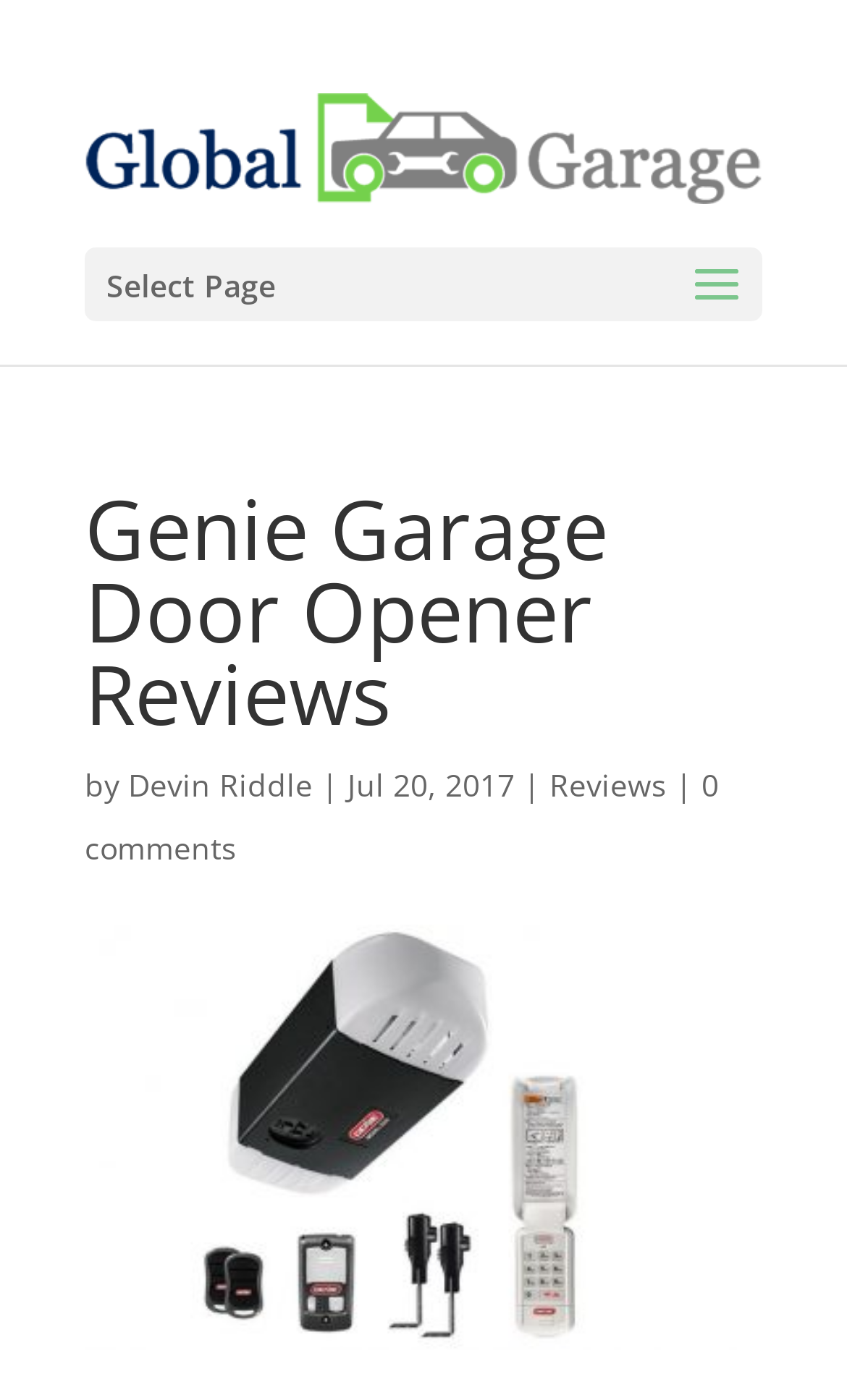Carefully observe the image and respond to the question with a detailed answer:
What is the topic of the review?

I inferred this from the heading 'Genie Garage Door Opener Reviews' and the image with the same text, which suggests that the review is about Genie Garage Door Openers.